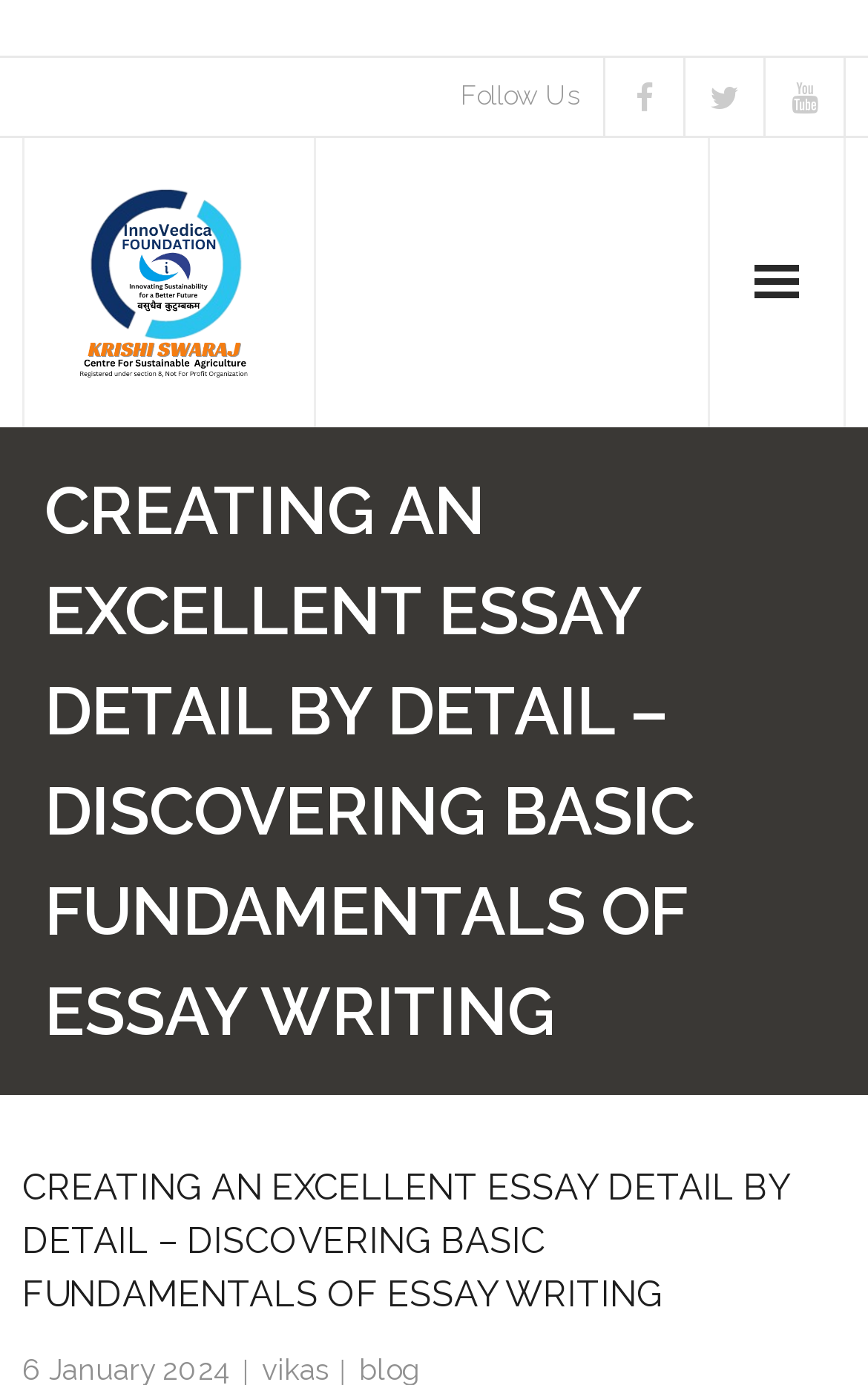How many social media links are available?
Using the image as a reference, answer with just one word or a short phrase.

3